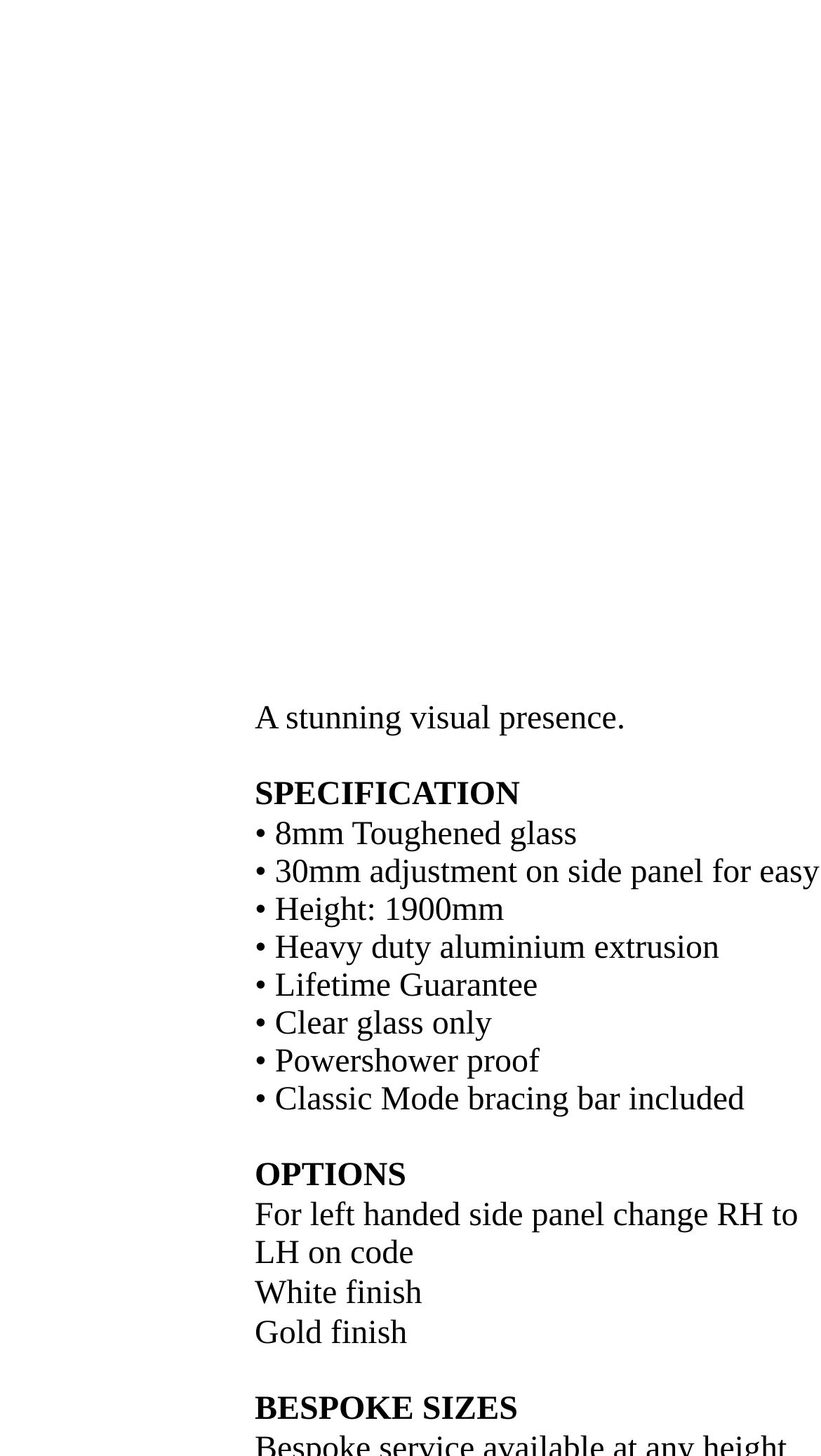Describe in detail what you see on the webpage.

The webpage is about Simpsons, a company that designs, manufactures, and distributes high-quality bath screens, shower enclosures, and doors. At the top of the page, there is a navigation menu with five links: Home, Simpsons, Products, Consumer, and Trade. Each link has a corresponding image.

Below the navigation menu, there is a section with a stunning visual presence, featuring a large image. This section is followed by a specification section, which lists the product's features, including the type of glass, height, material, guarantee, and other details. The features are listed in bullet points, with a line separating each point.

Further down the page, there is an options section, which provides additional information about the product, including the possibility of changing the side panel, finishes, and bespoke sizes. This section also features bullet points, with lines separating each point.

Throughout the page, there are several images of lines, which are used to separate the different sections and add visual appeal. The overall layout is organized, with clear headings and concise text, making it easy to navigate and find the desired information.